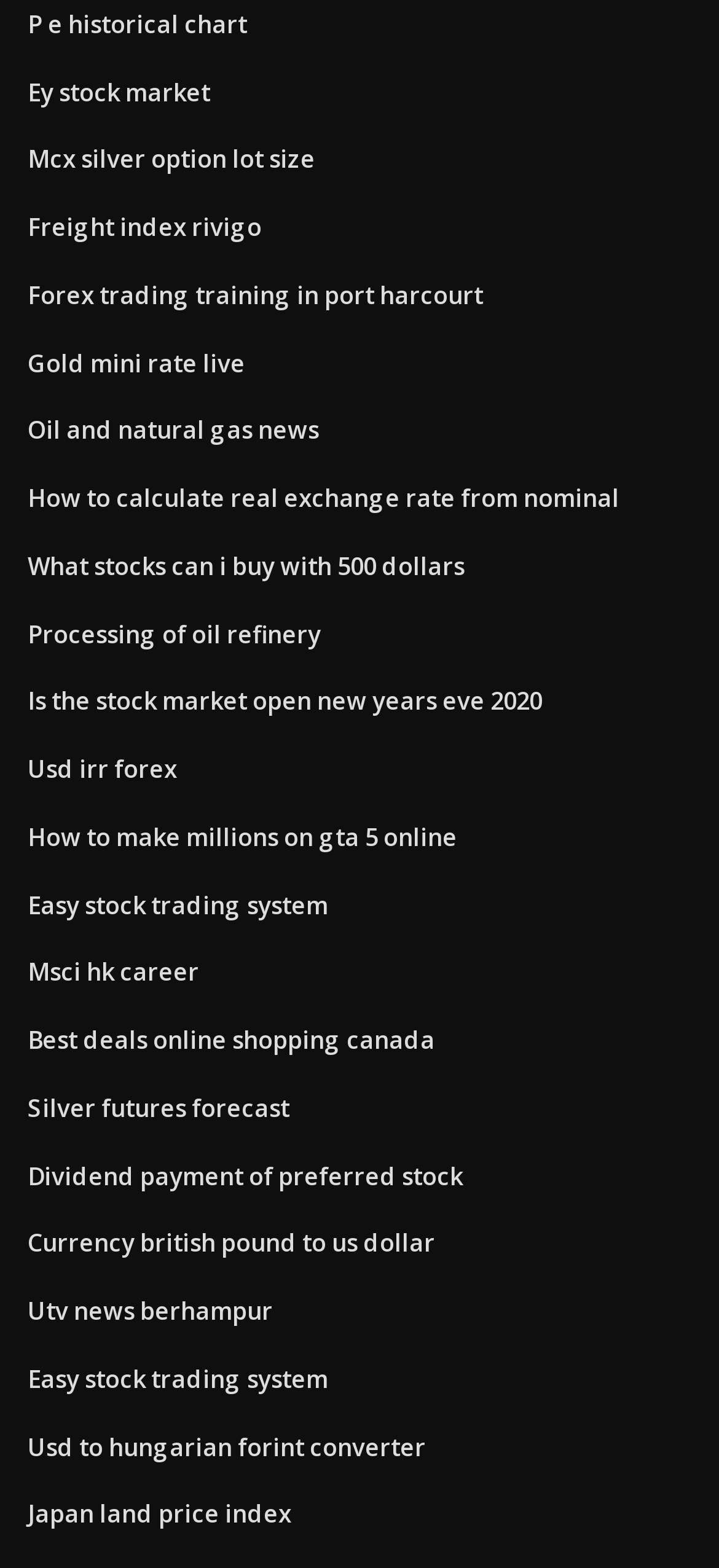Utilize the information from the image to answer the question in detail:
What is the topic of the link with the longest text?

By examining the links on the webpage, I found that the link with the longest text is 'How to calculate real exchange rate from nominal', which suggests that it is a resource or article related to calculating real exchange rates.